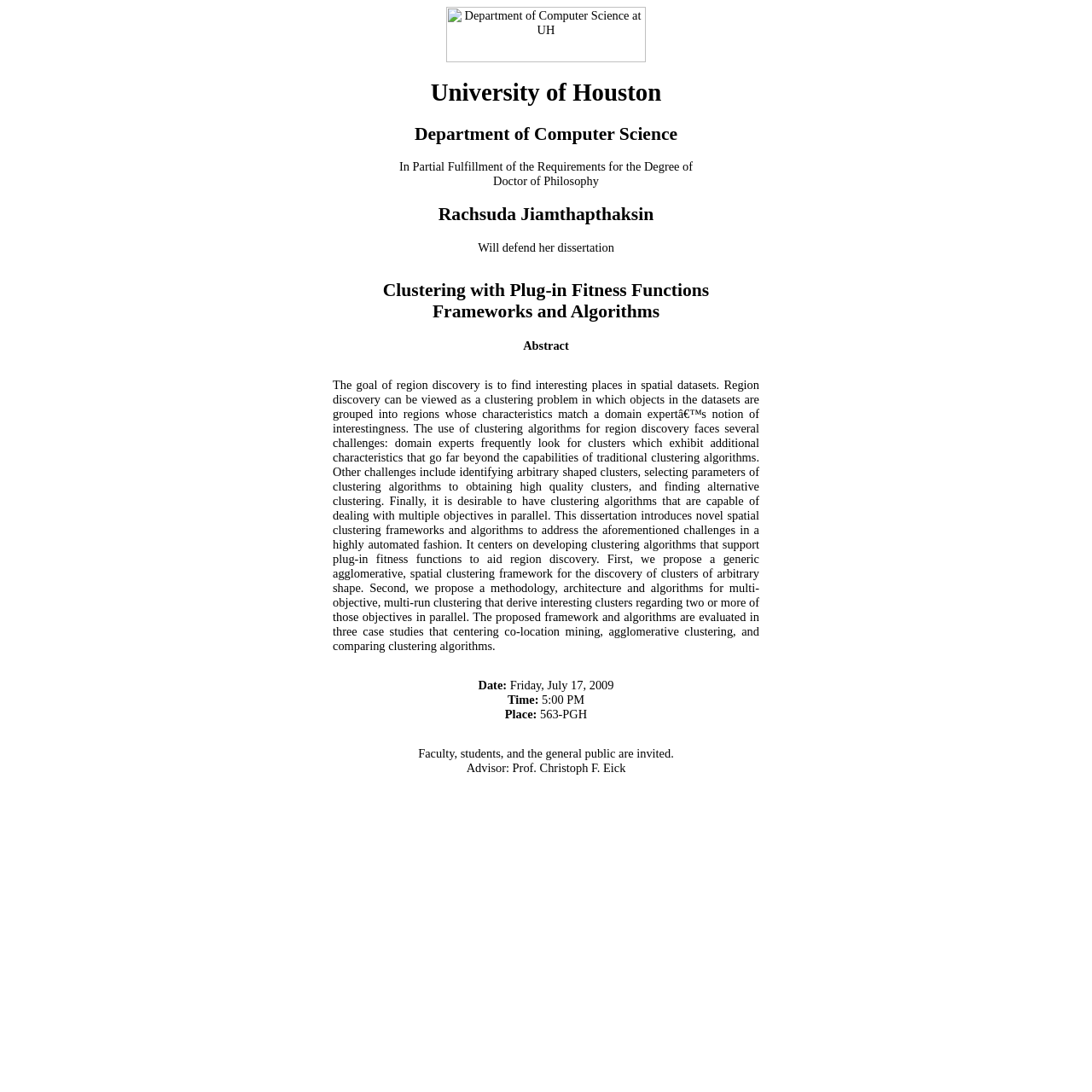Where is the dissertation defense taking place?
Answer briefly with a single word or phrase based on the image.

563-PGH